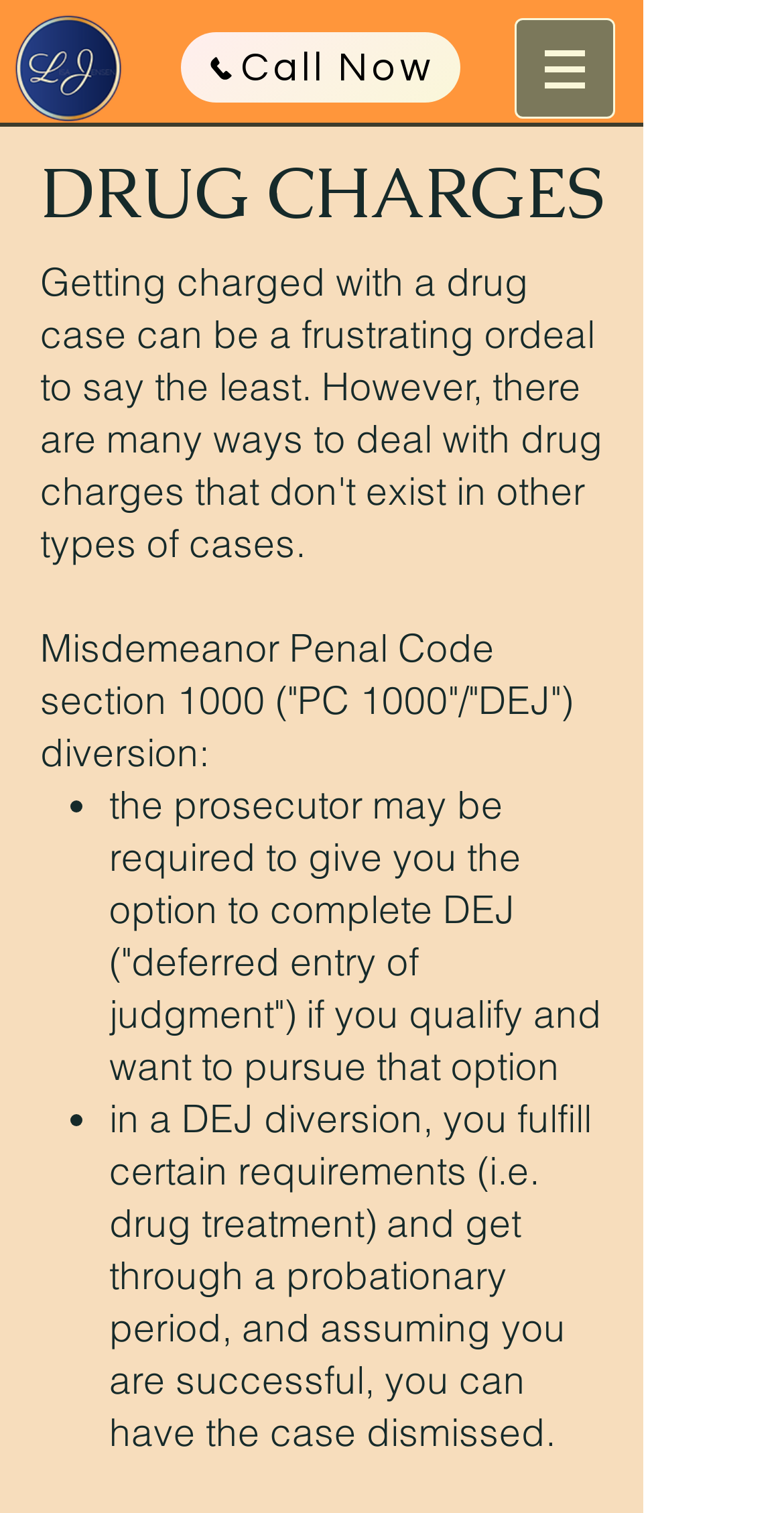What is the option given to the prosecutor in a DEJ diversion? Refer to the image and provide a one-word or short phrase answer.

give you the option to complete DEJ